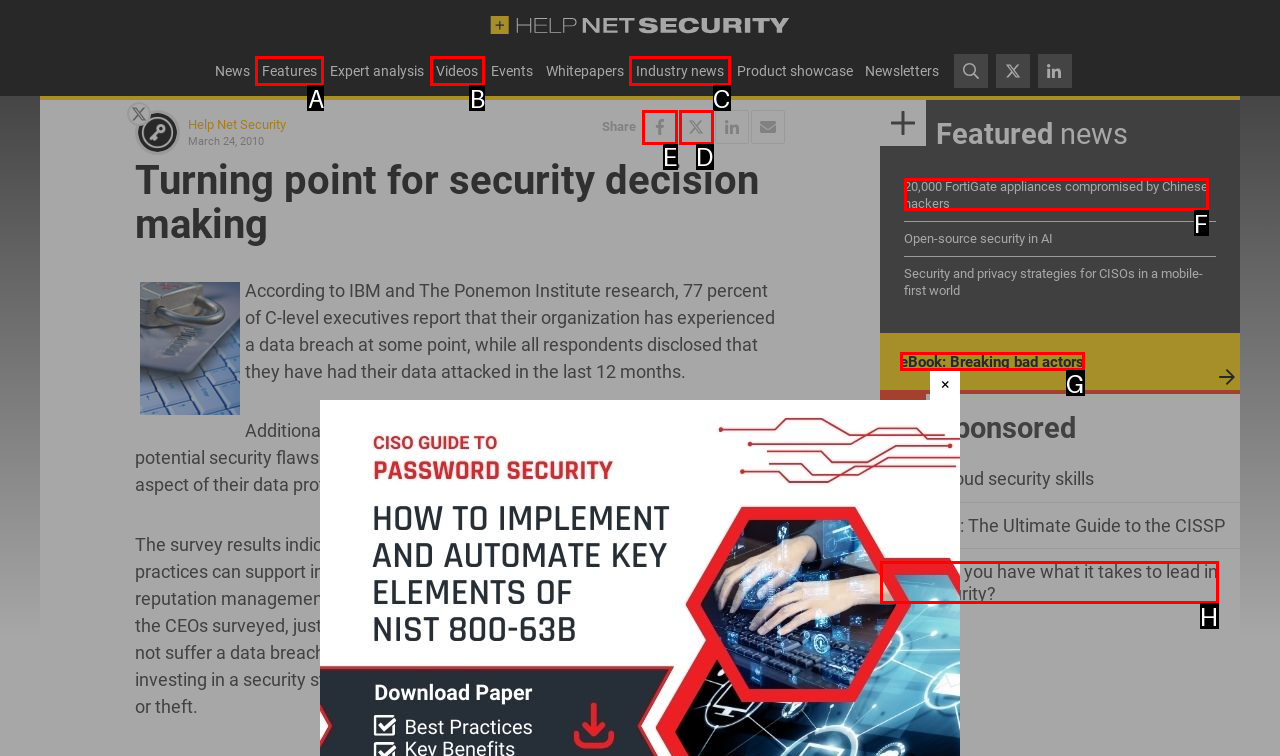To complete the instruction: Share on Facebook, which HTML element should be clicked?
Respond with the option's letter from the provided choices.

E